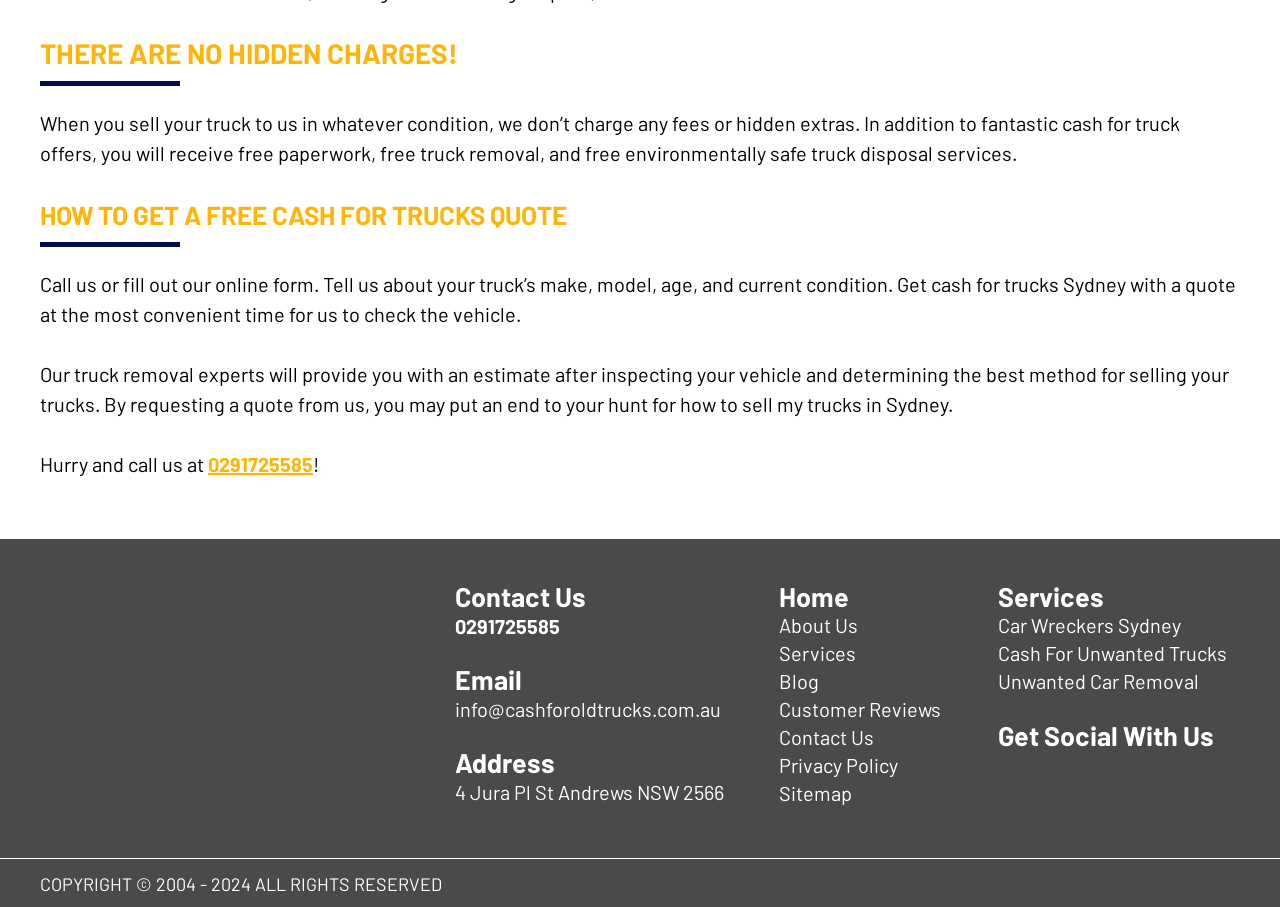What services does the company offer?
Based on the image content, provide your answer in one word or a short phrase.

Car wreckers, cash for unwanted trucks, unwanted car removal